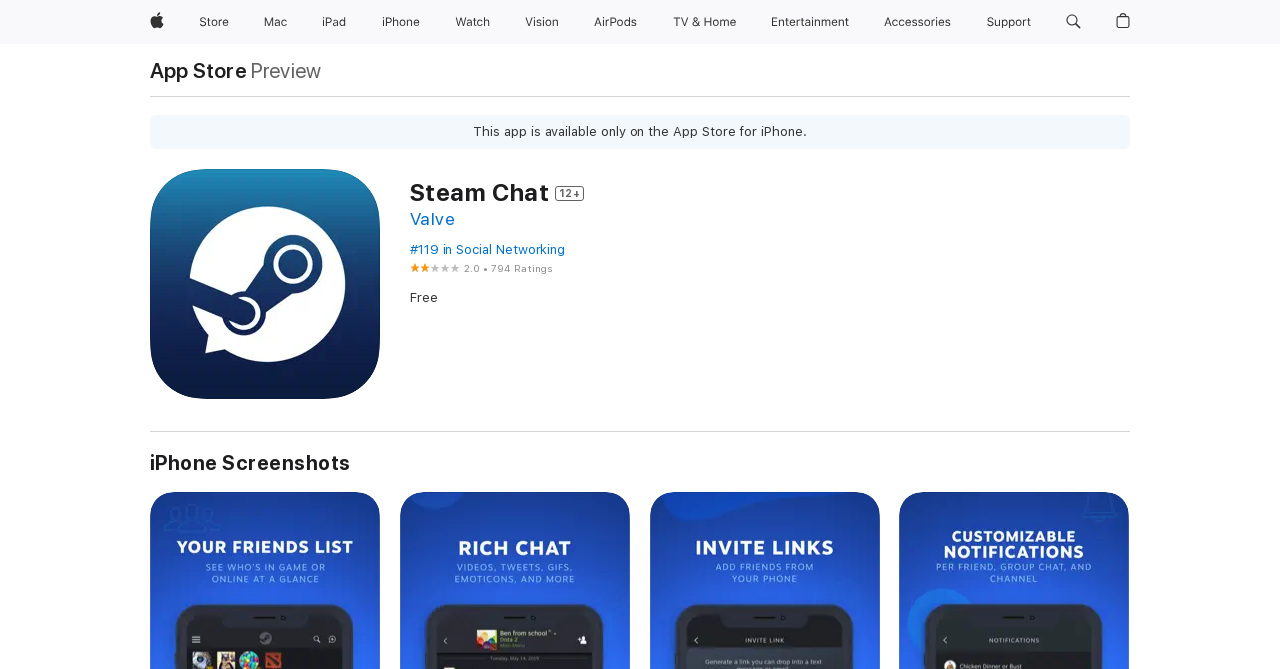Locate the bounding box coordinates of the element that should be clicked to fulfill the instruction: "Search apple.com".

[0.826, 0.0, 0.851, 0.066]